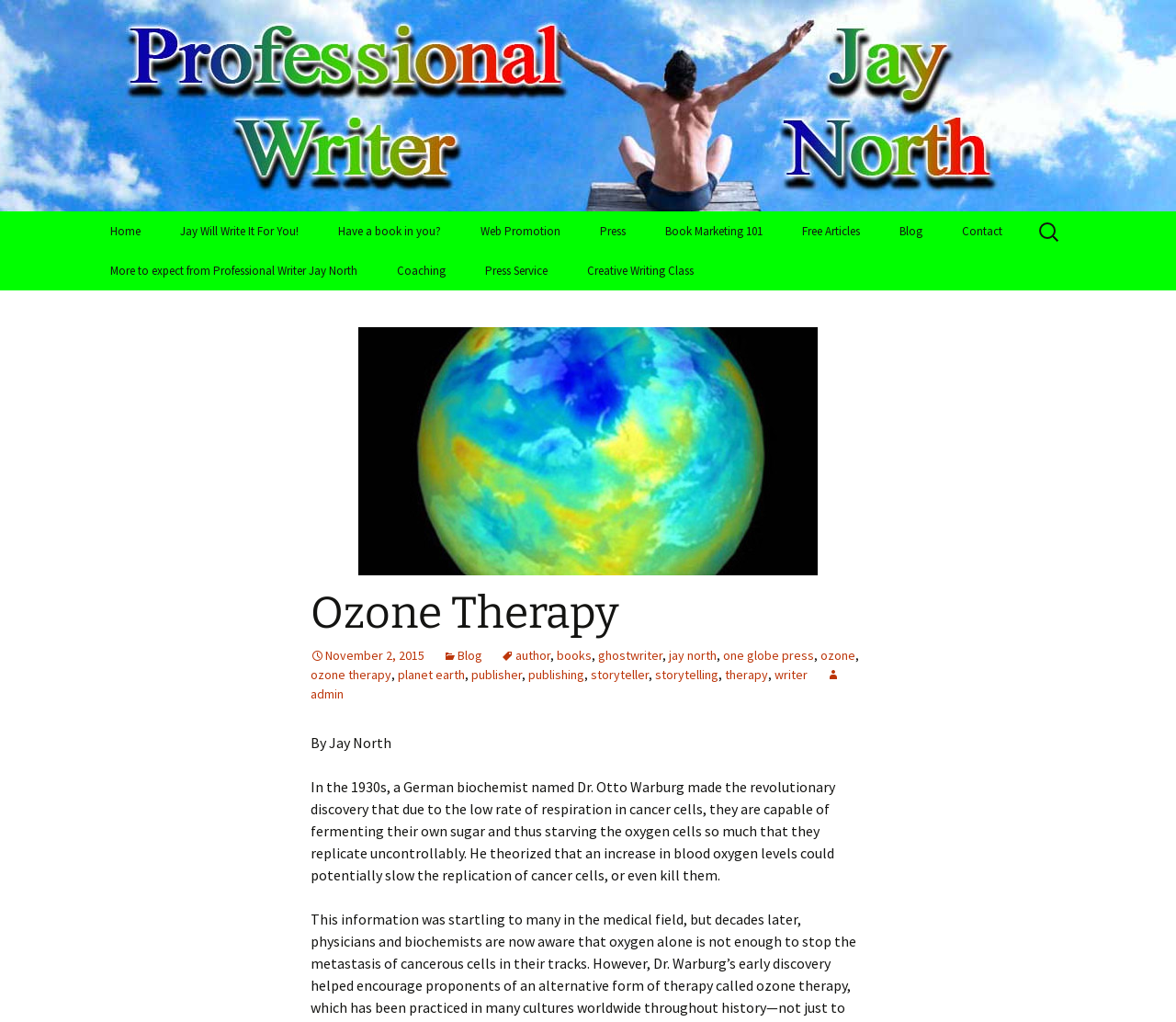Generate the text content of the main heading of the webpage.

Professional Writer Jay North